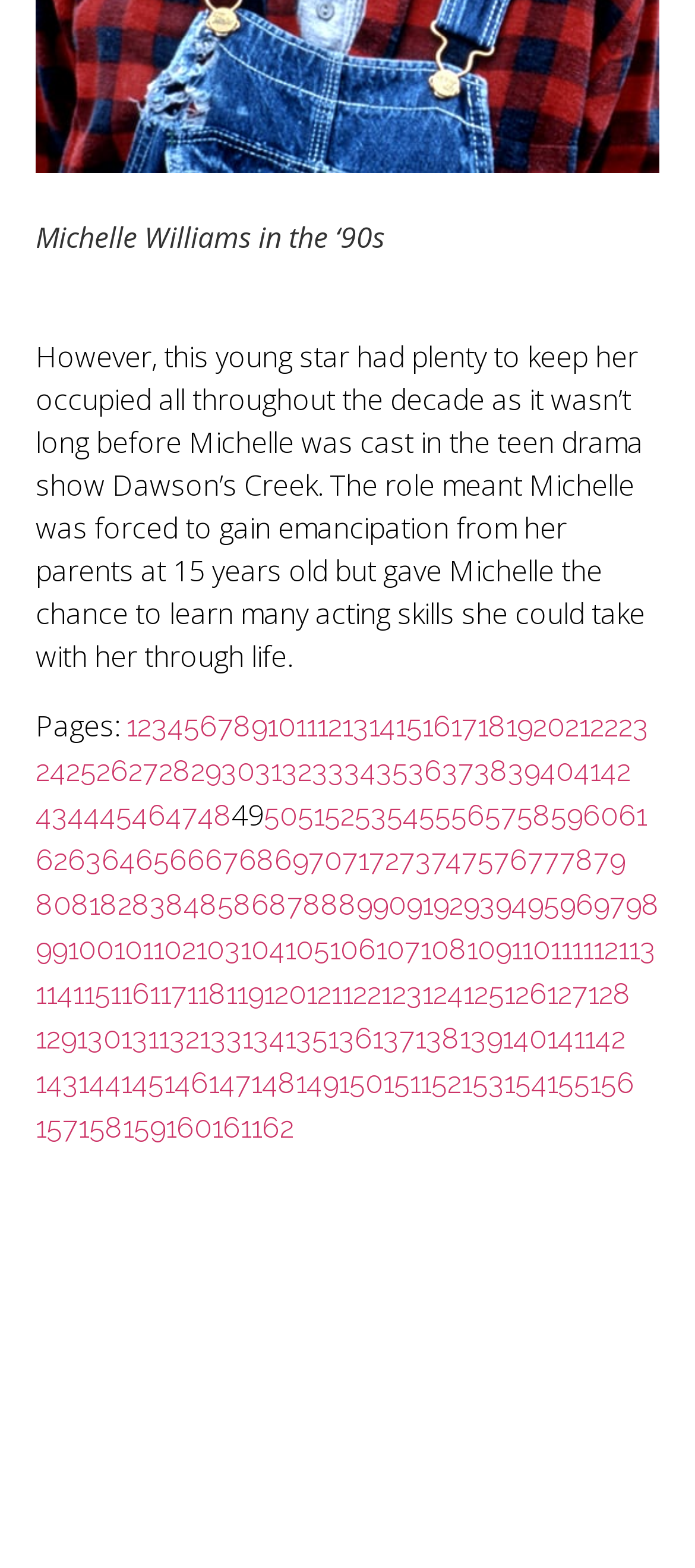Locate the bounding box coordinates of the clickable part needed for the task: "Navigate to Page 10".

[0.385, 0.452, 0.426, 0.474]